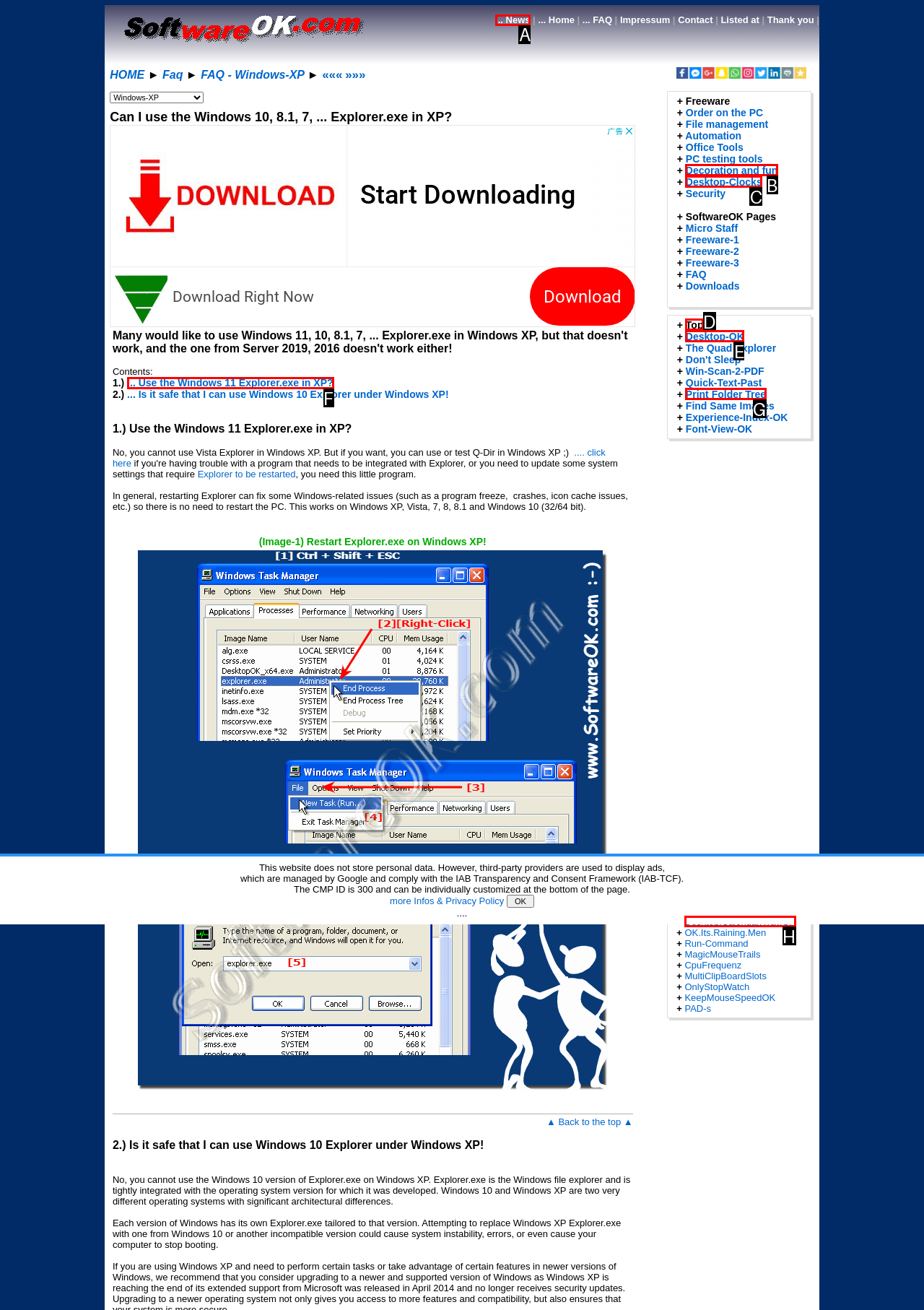Find the option you need to click to complete the following instruction: Click on the '... Use the Windows 11 Explorer.exe in XP?' link
Answer with the corresponding letter from the choices given directly.

F